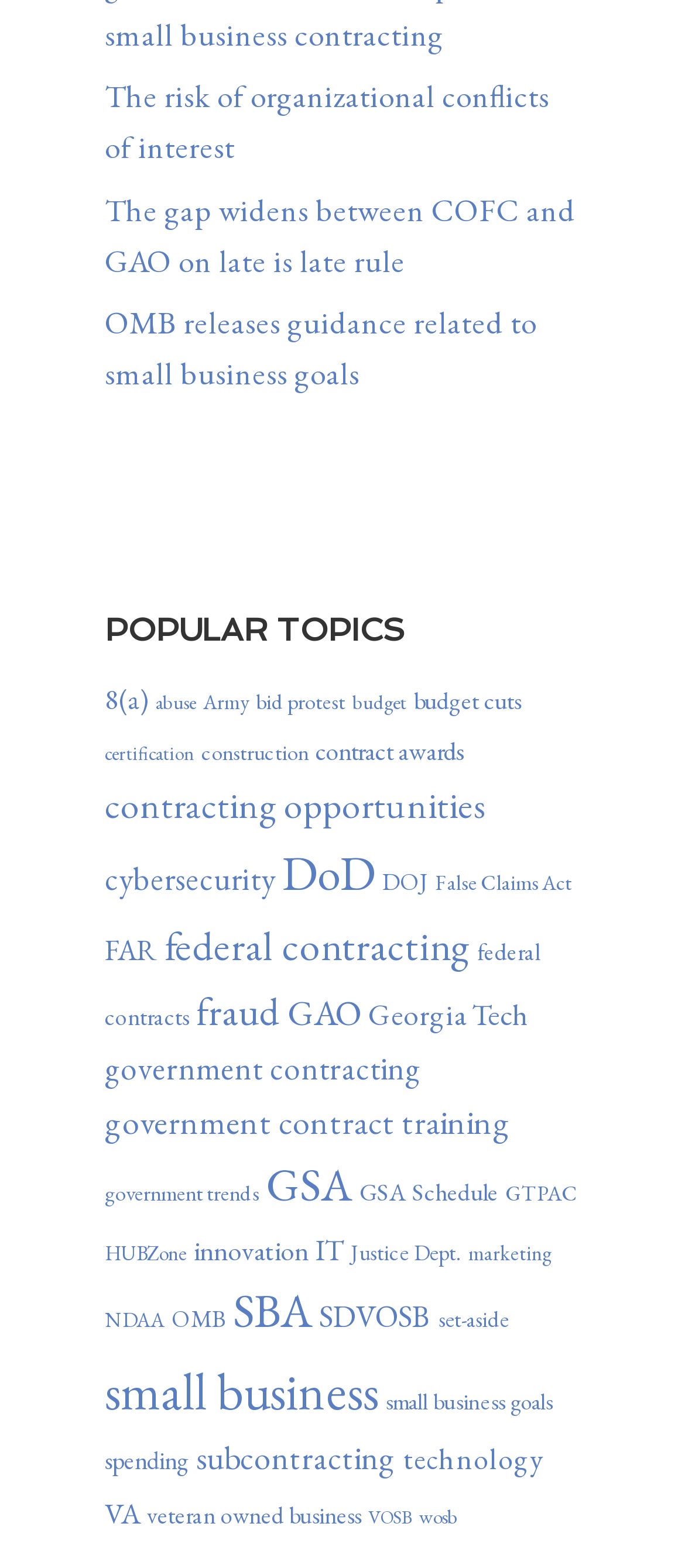Determine the bounding box coordinates of the UI element described by: "small business goals".

[0.563, 0.884, 0.806, 0.903]